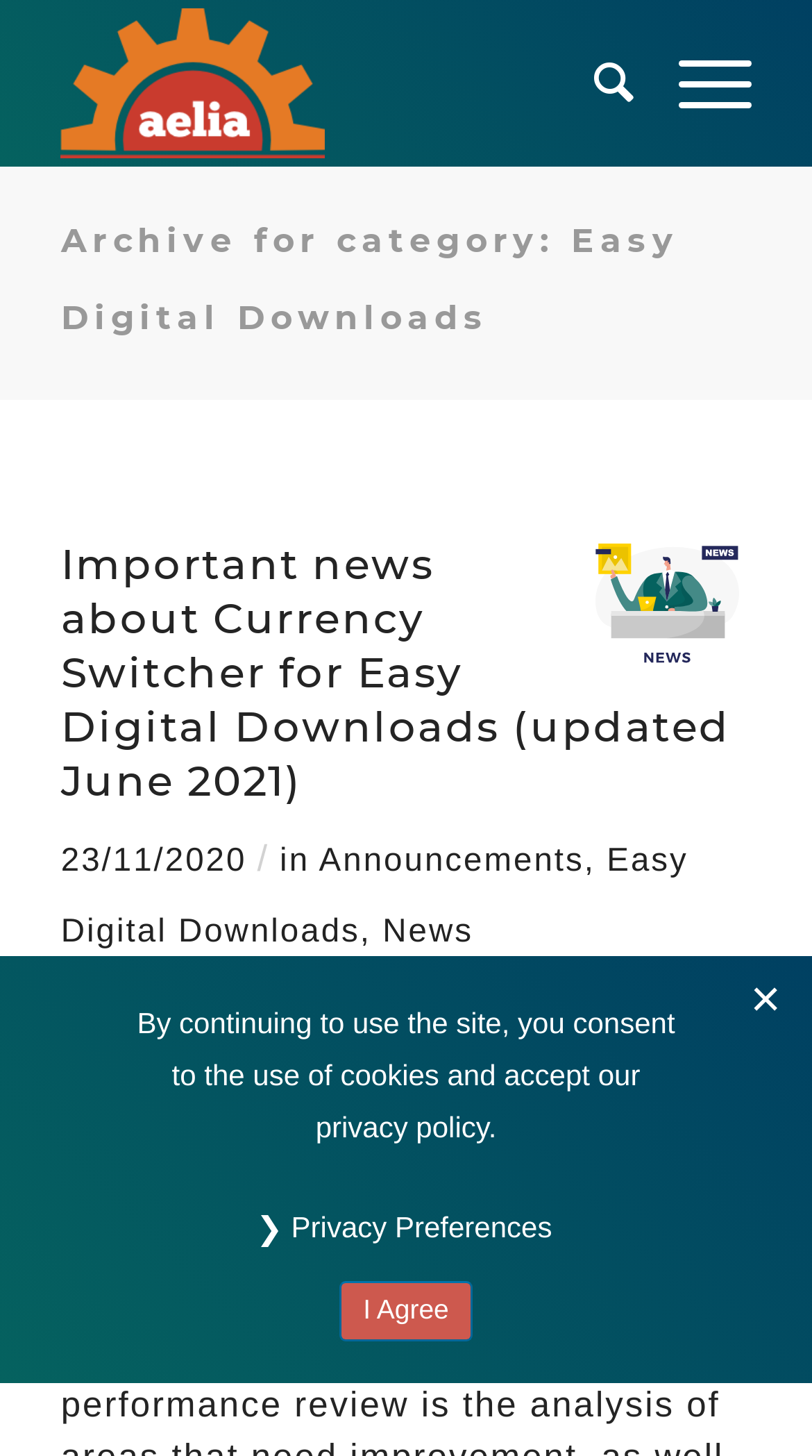What is the type of the image?
Based on the screenshot, provide your answer in one word or phrase.

news icon